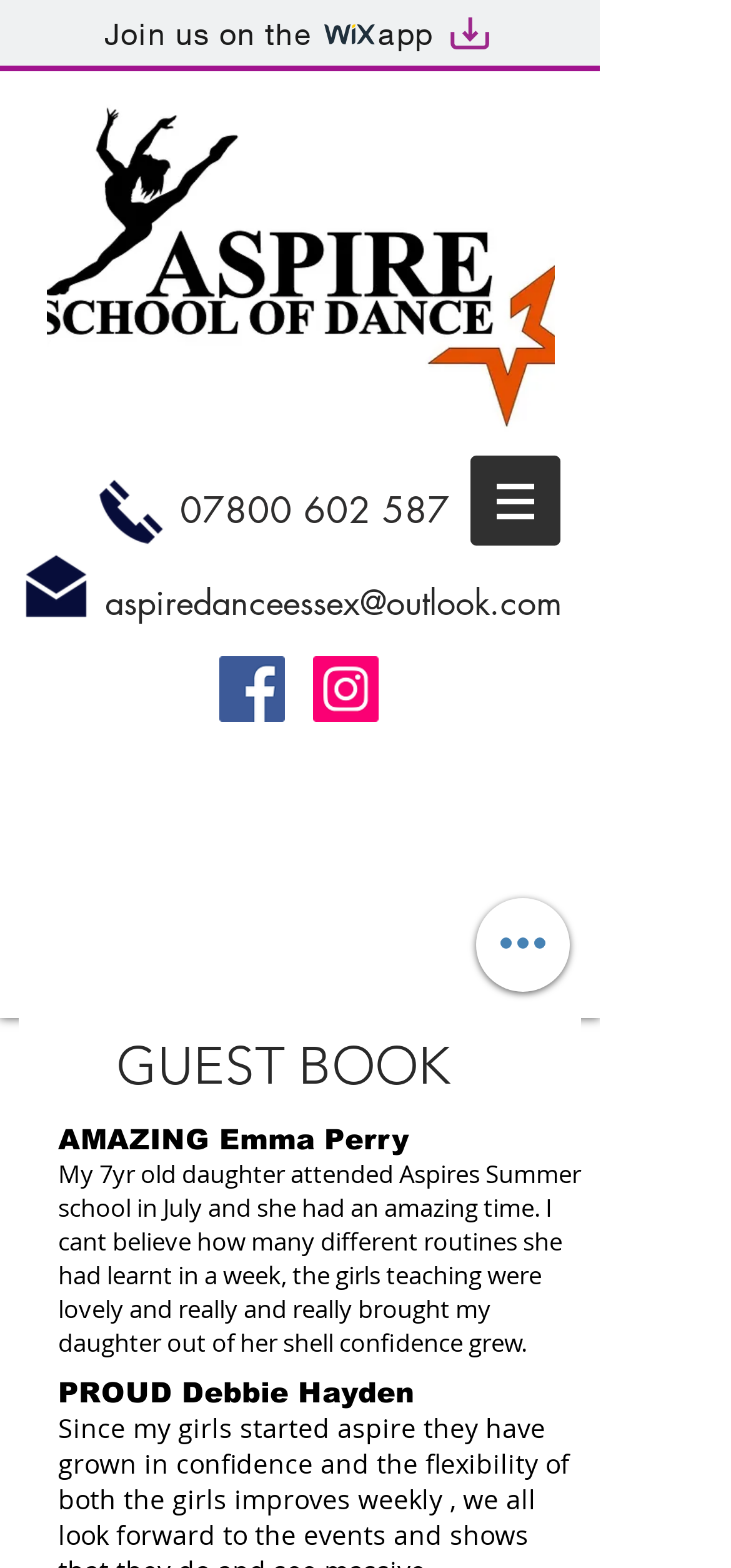Please provide a short answer using a single word or phrase for the question:
What is the purpose of the 'Quick actions' button?

Unknown